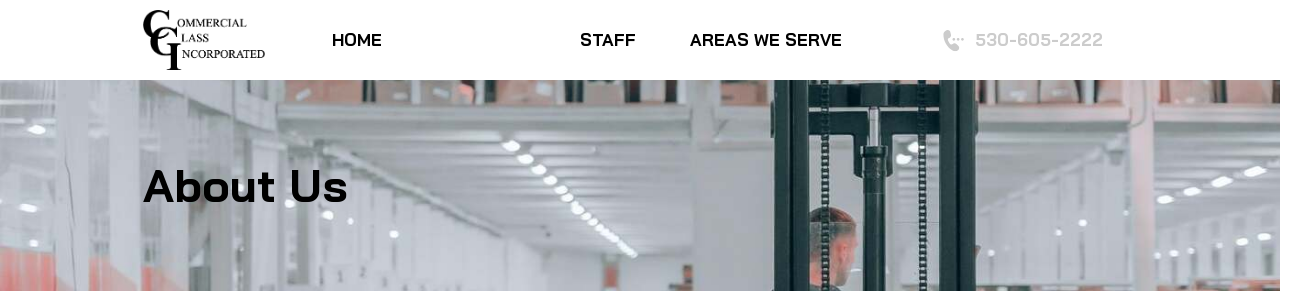What is the color tone of the workspace?
Please give a detailed and elaborate explanation in response to the question.

The caption describes the workspace as 'modern, well-lit', indicating a bright and contemporary color tone, which conveys a sense of professionalism and cleanliness.